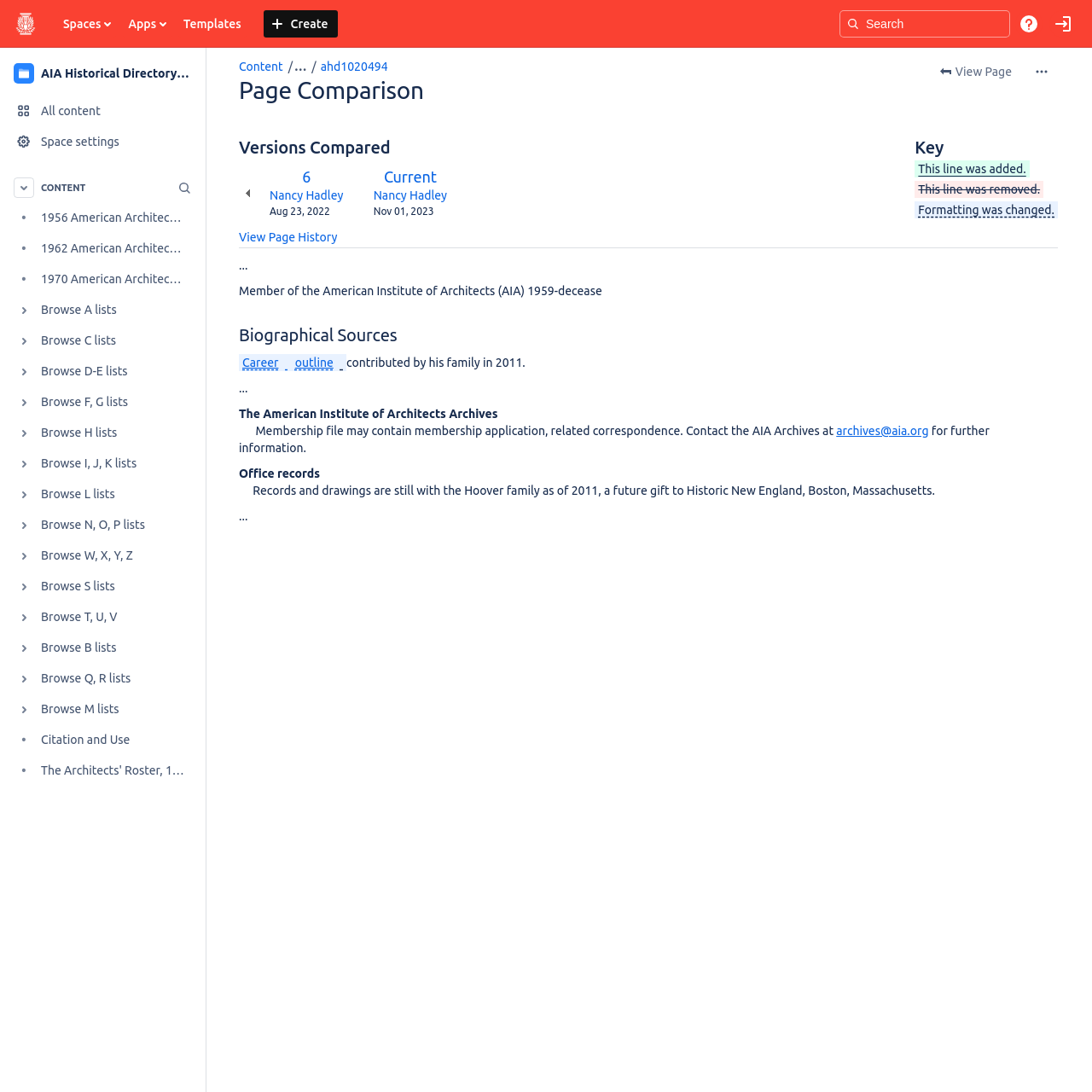Locate and provide the bounding box coordinates for the HTML element that matches this description: "Spaces".

[0.053, 0.009, 0.107, 0.034]